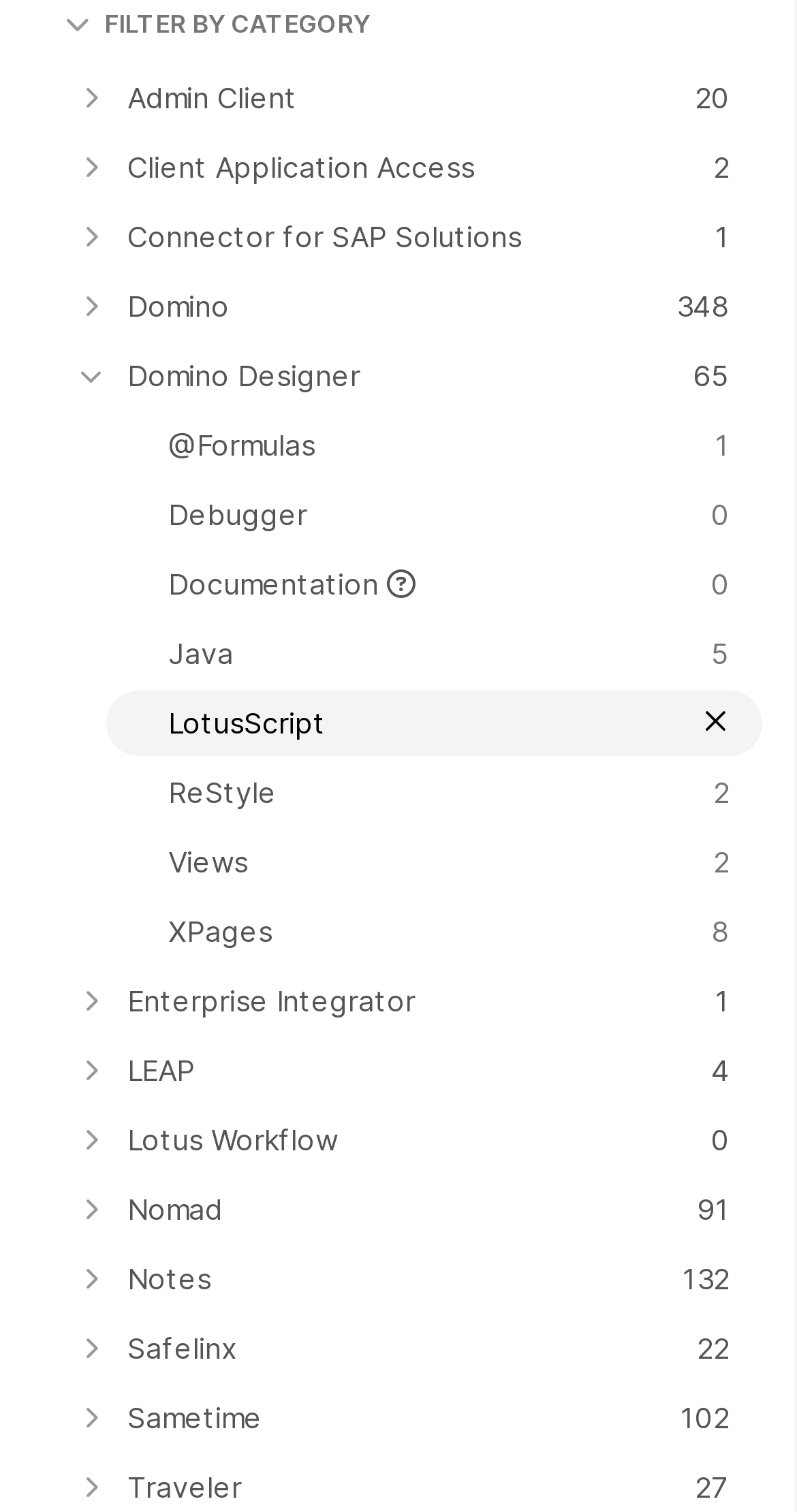Based on the image, provide a detailed and complete answer to the question: 
What is the last product listed on the webpage?

The last link element on the webpage has the text 'Sametime 102', which is likely to be the last product listed on the webpage.